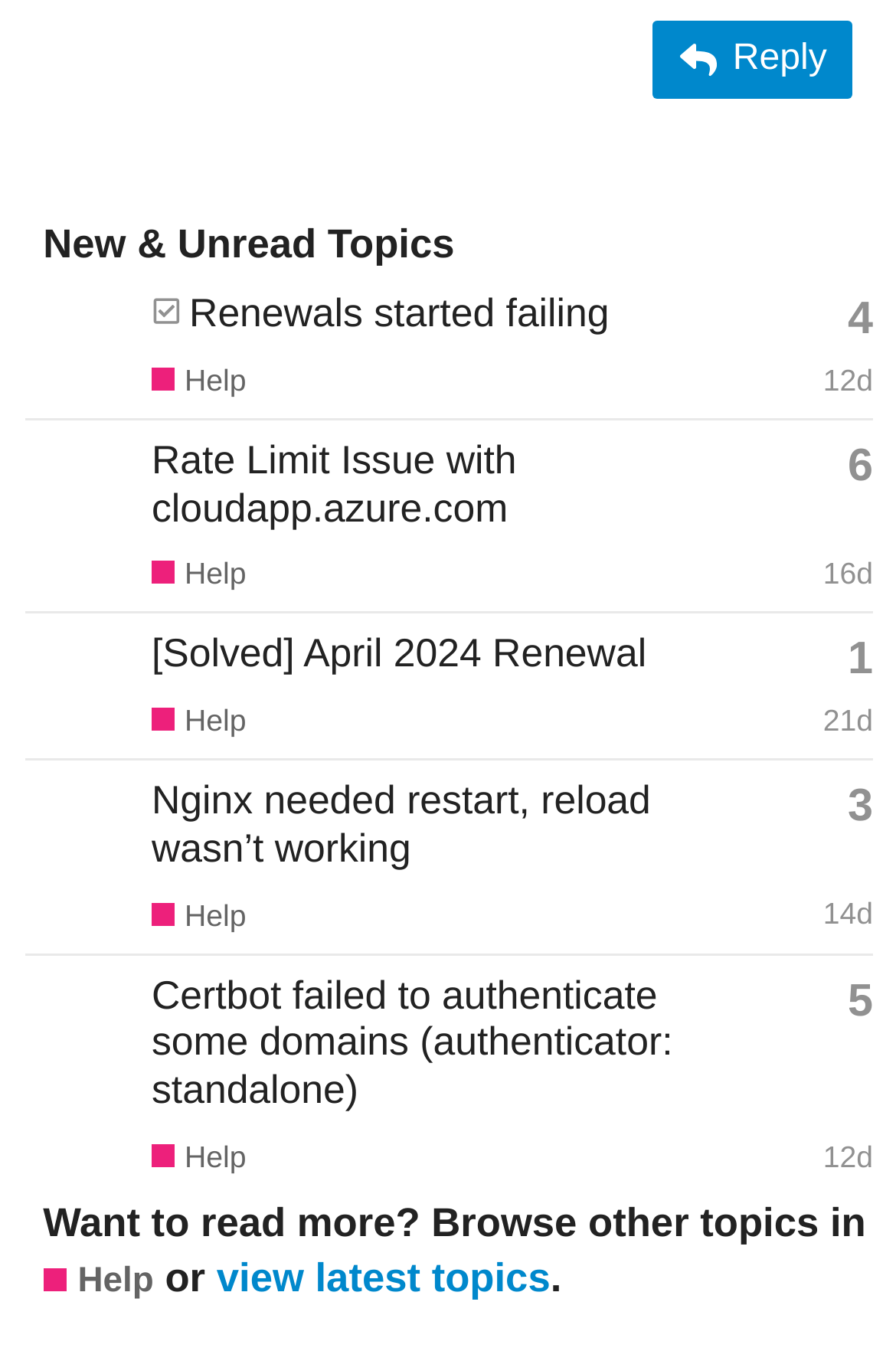Point out the bounding box coordinates of the section to click in order to follow this instruction: "View the latest topics".

[0.242, 0.929, 0.614, 0.963]